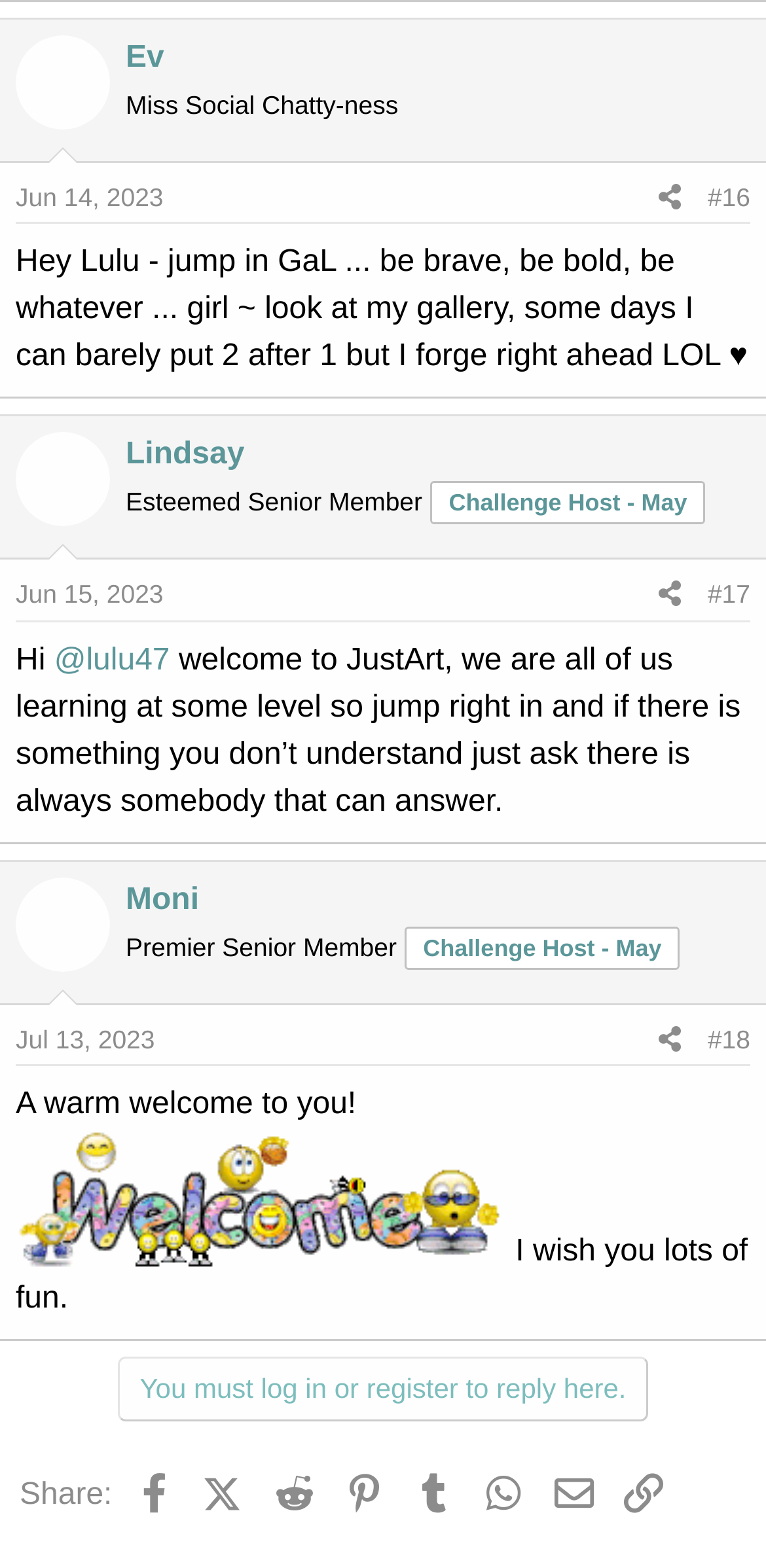Determine the coordinates of the bounding box that should be clicked to complete the instruction: "Reply to the thread". The coordinates should be represented by four float numbers between 0 and 1: [left, top, right, bottom].

[0.154, 0.865, 0.846, 0.907]